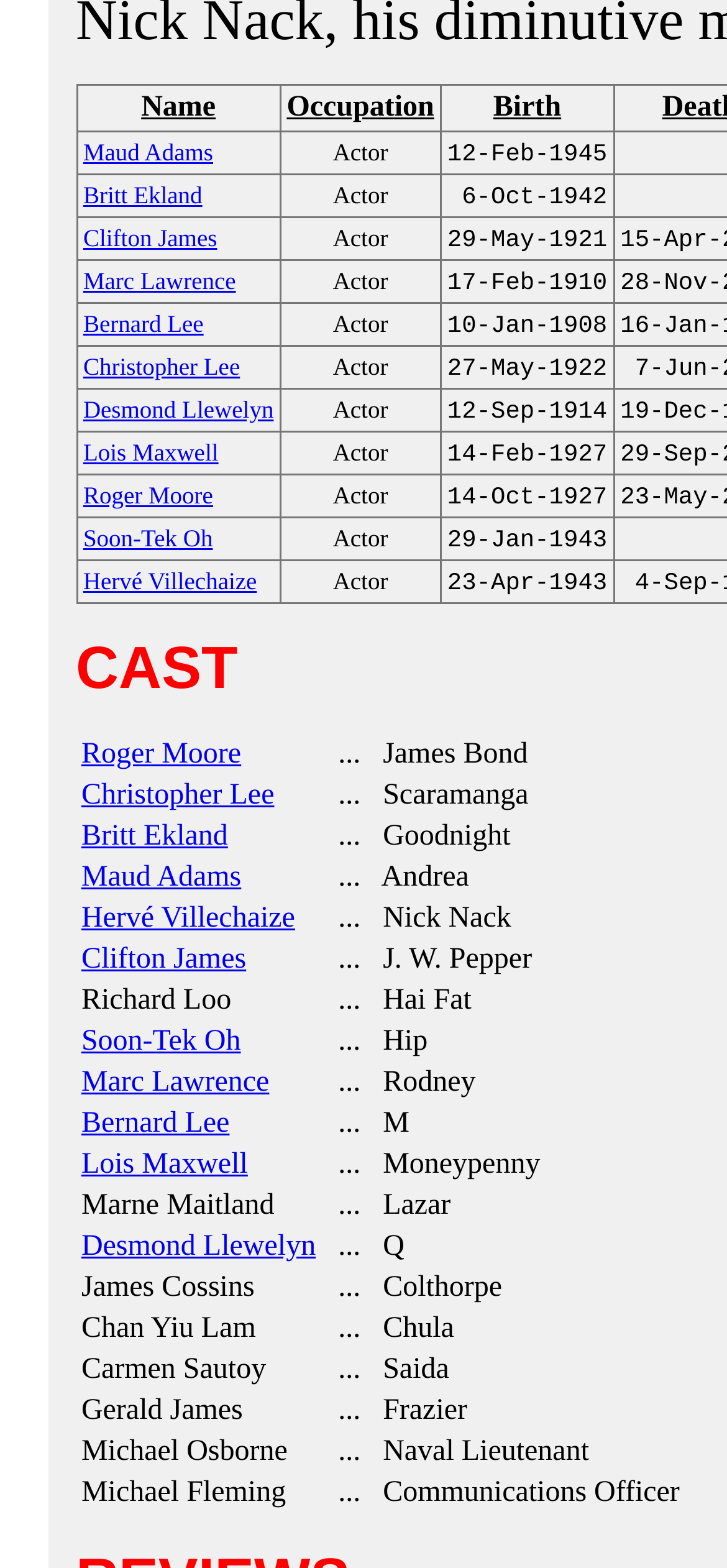Please identify the bounding box coordinates of the clickable area that will fulfill the following instruction: "Check the birthdate of Christopher Lee". The coordinates should be in the format of four float numbers between 0 and 1, i.e., [left, top, right, bottom].

[0.615, 0.058, 0.835, 0.08]